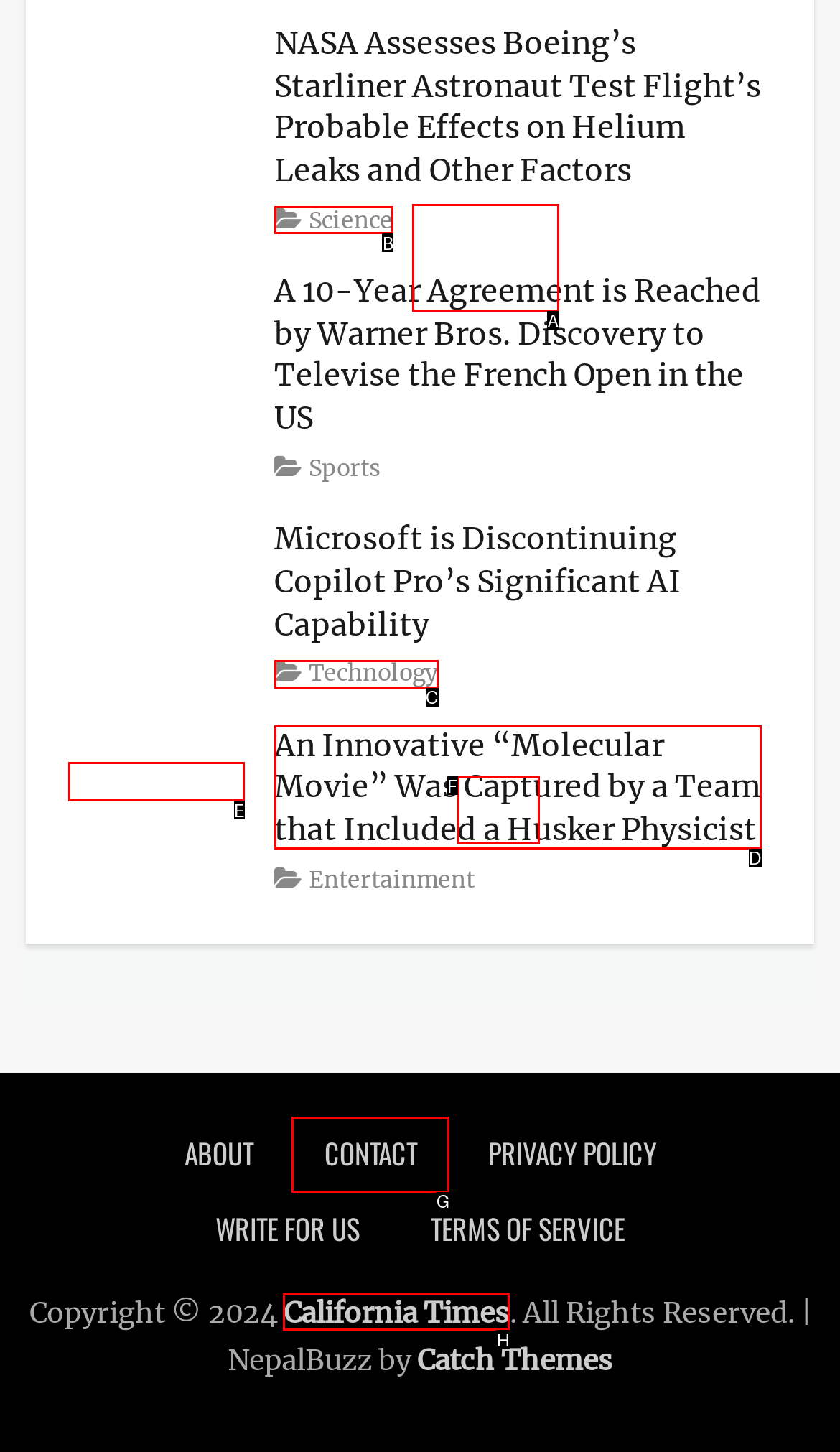Tell me which one HTML element I should click to complete the following task: Click on the category 'Science' Answer with the option's letter from the given choices directly.

B